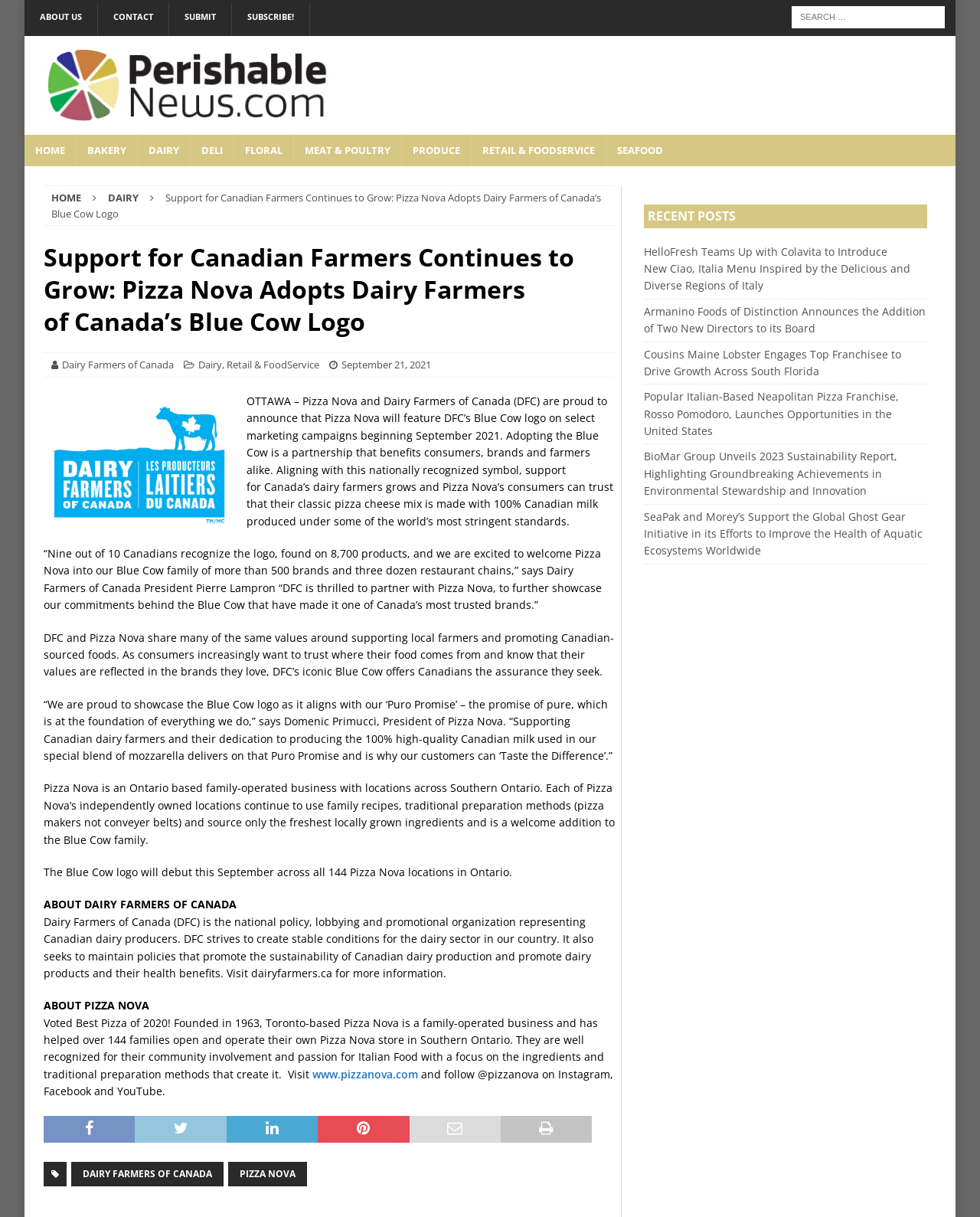Determine the bounding box coordinates of the target area to click to execute the following instruction: "Click on ABOUT US."

[0.025, 0.003, 0.1, 0.03]